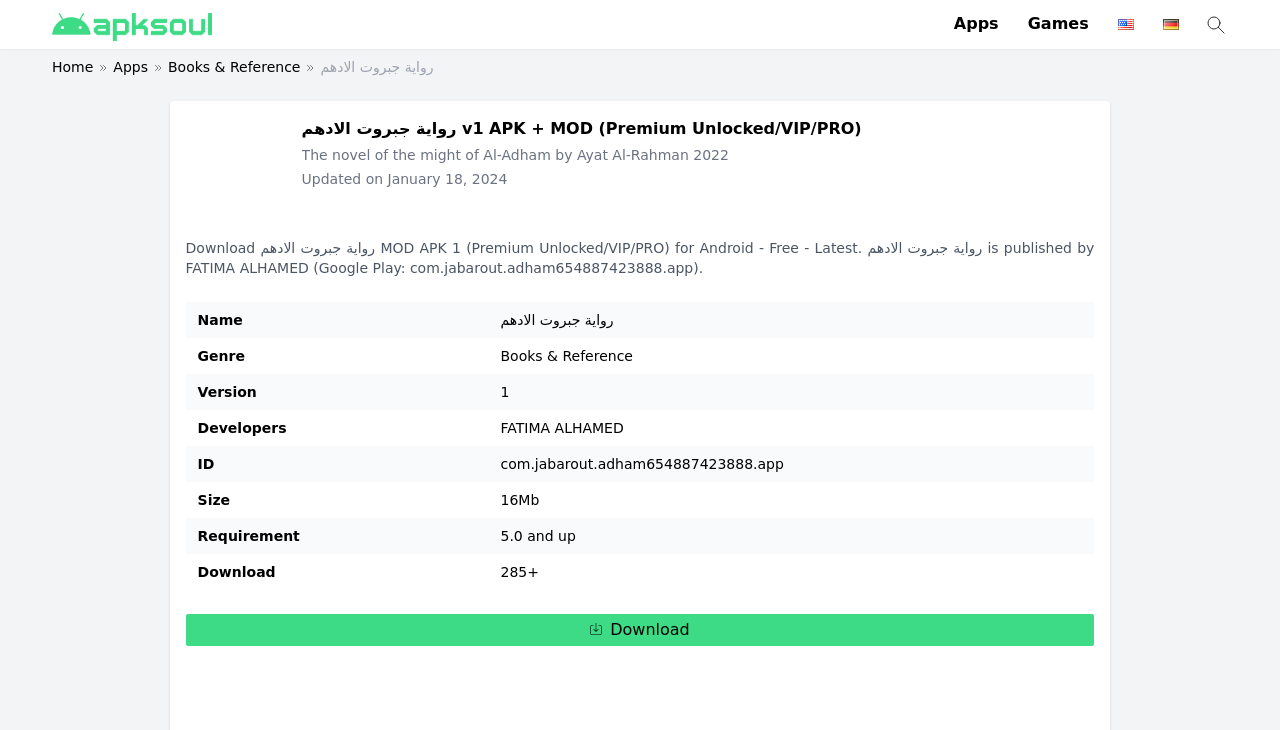What is the minimum Android version required to run the app?
Using the information presented in the image, please offer a detailed response to the question.

The minimum Android version required to run the app can be found in the table section, where it is listed as 'Requirement' with the value '5.0 and up'.